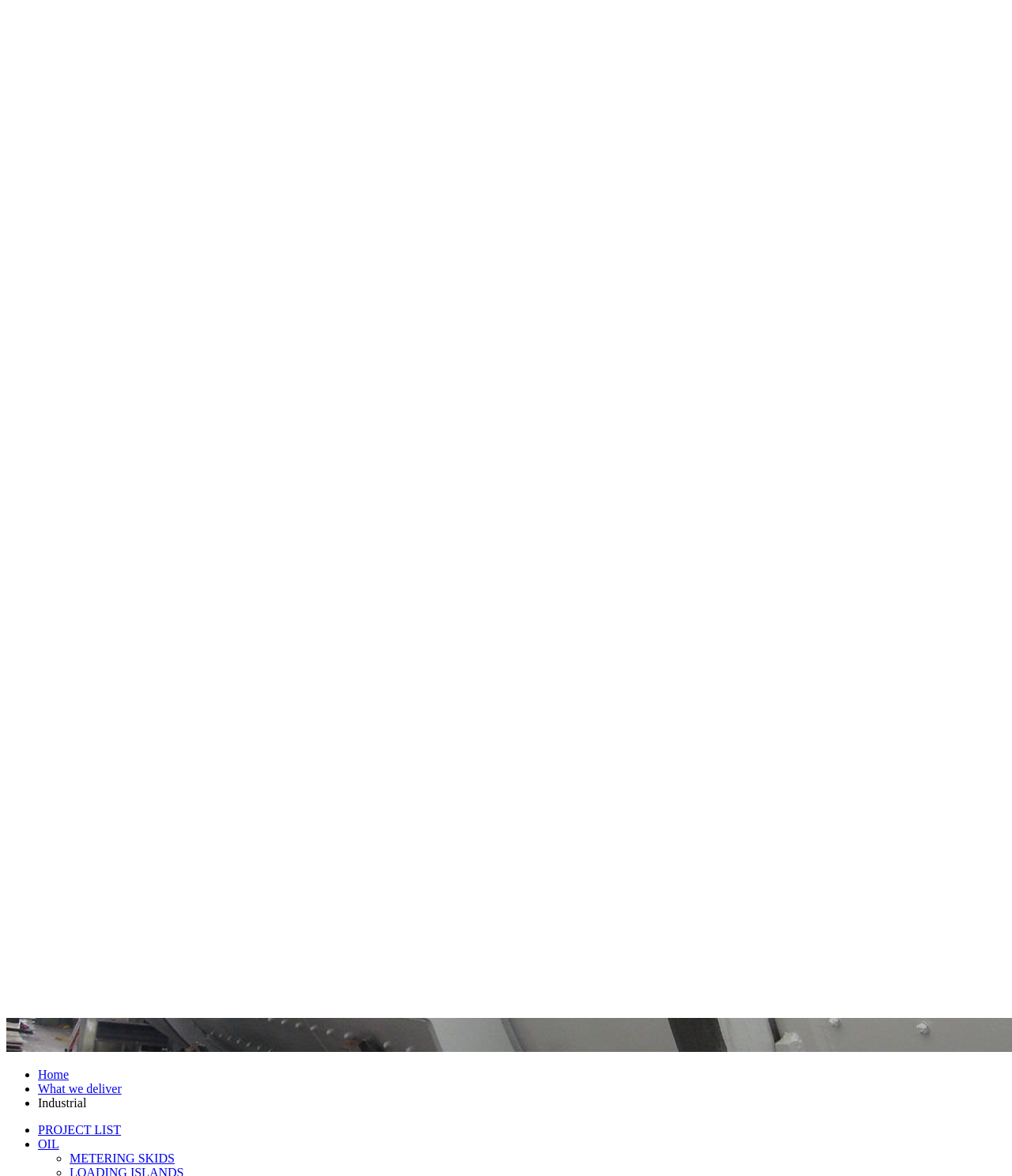Given the element description "Where we are", identify the bounding box of the corresponding UI element.

[0.038, 0.522, 0.107, 0.533]